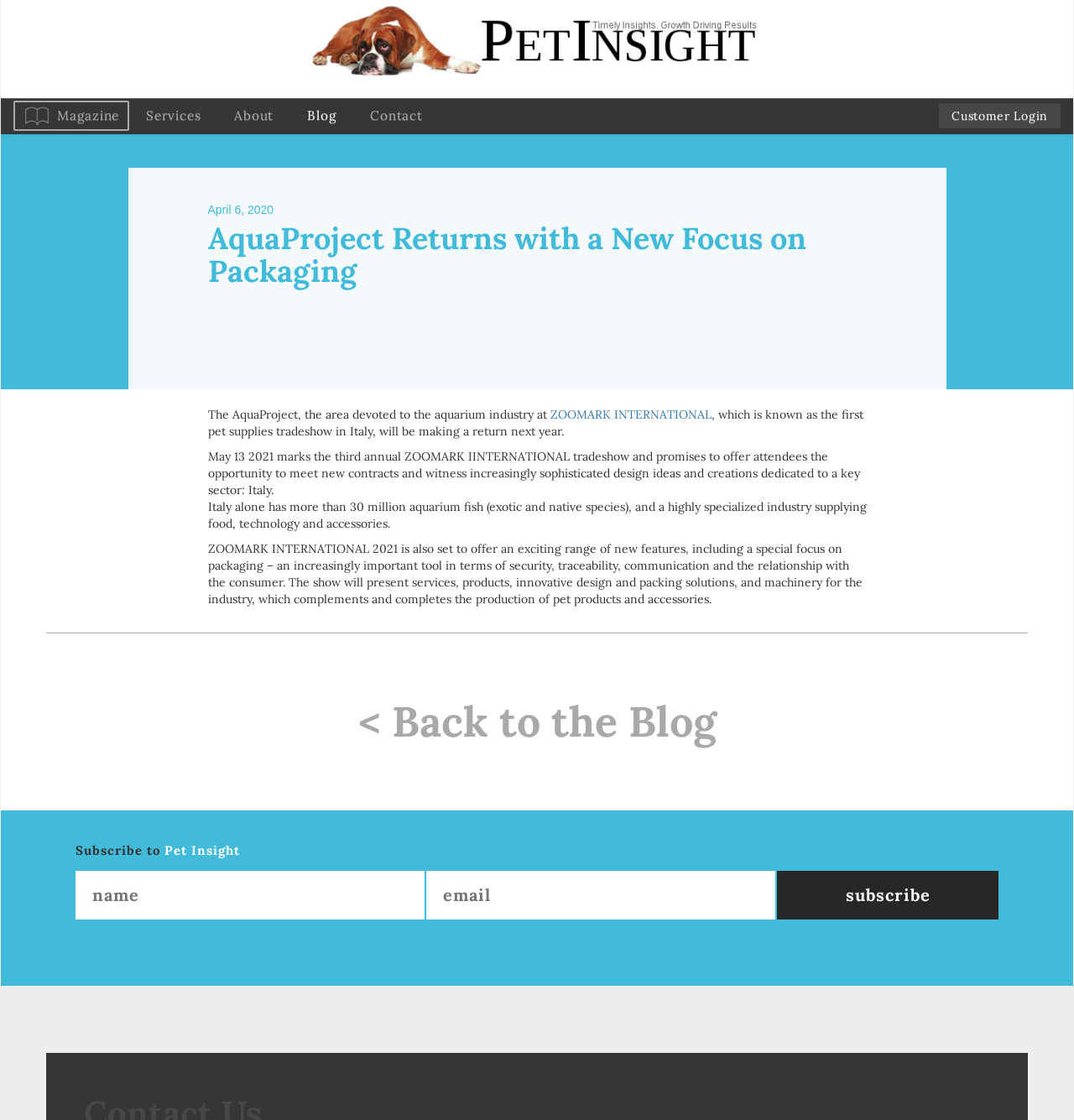Determine the bounding box coordinates of the clickable element necessary to fulfill the instruction: "Visit Magazine". Provide the coordinates as four float numbers within the 0 to 1 range, i.e., [left, top, right, bottom].

[0.014, 0.091, 0.119, 0.115]